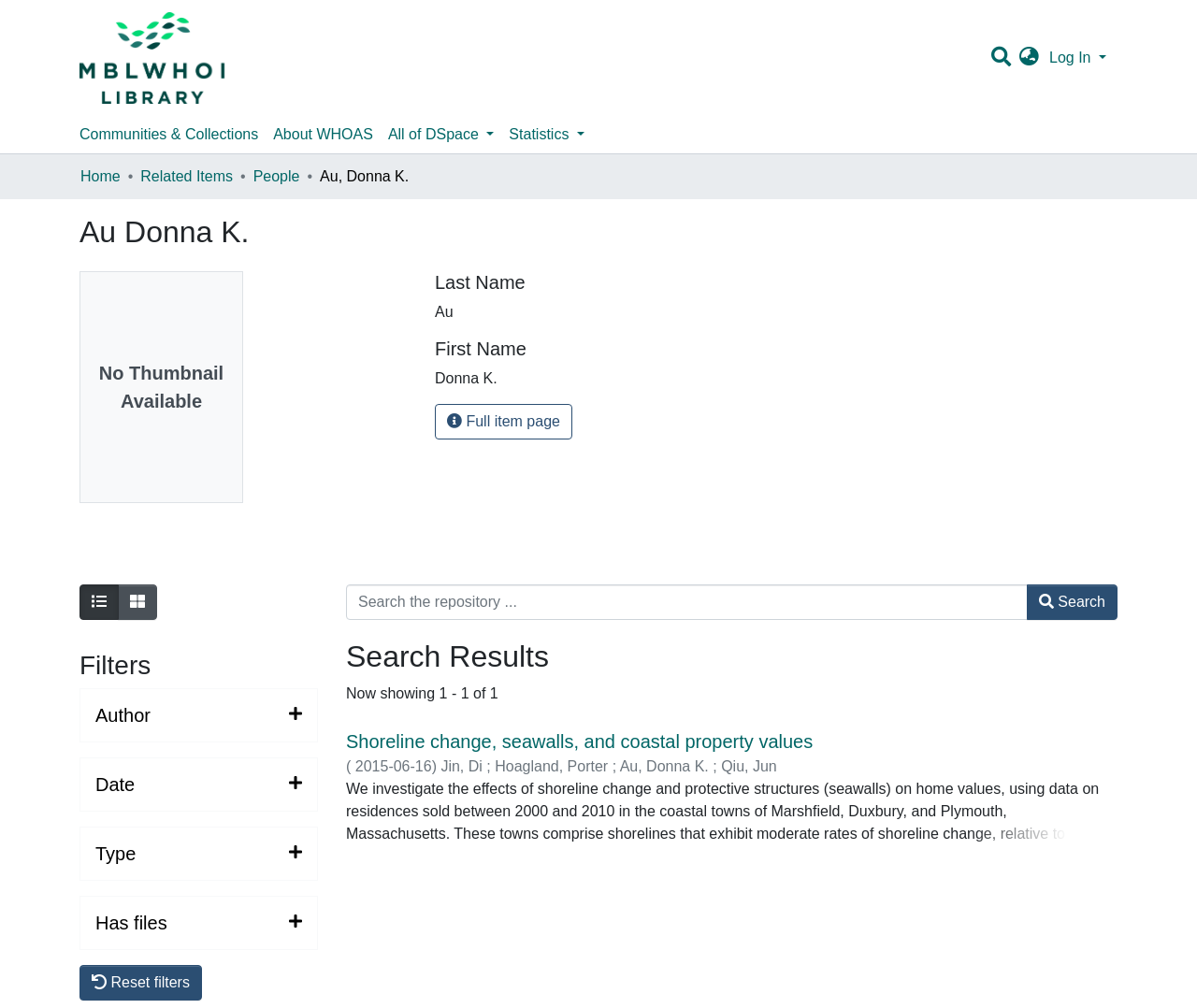Pinpoint the bounding box coordinates of the area that must be clicked to complete this instruction: "Log In".

[0.873, 0.049, 0.927, 0.065]